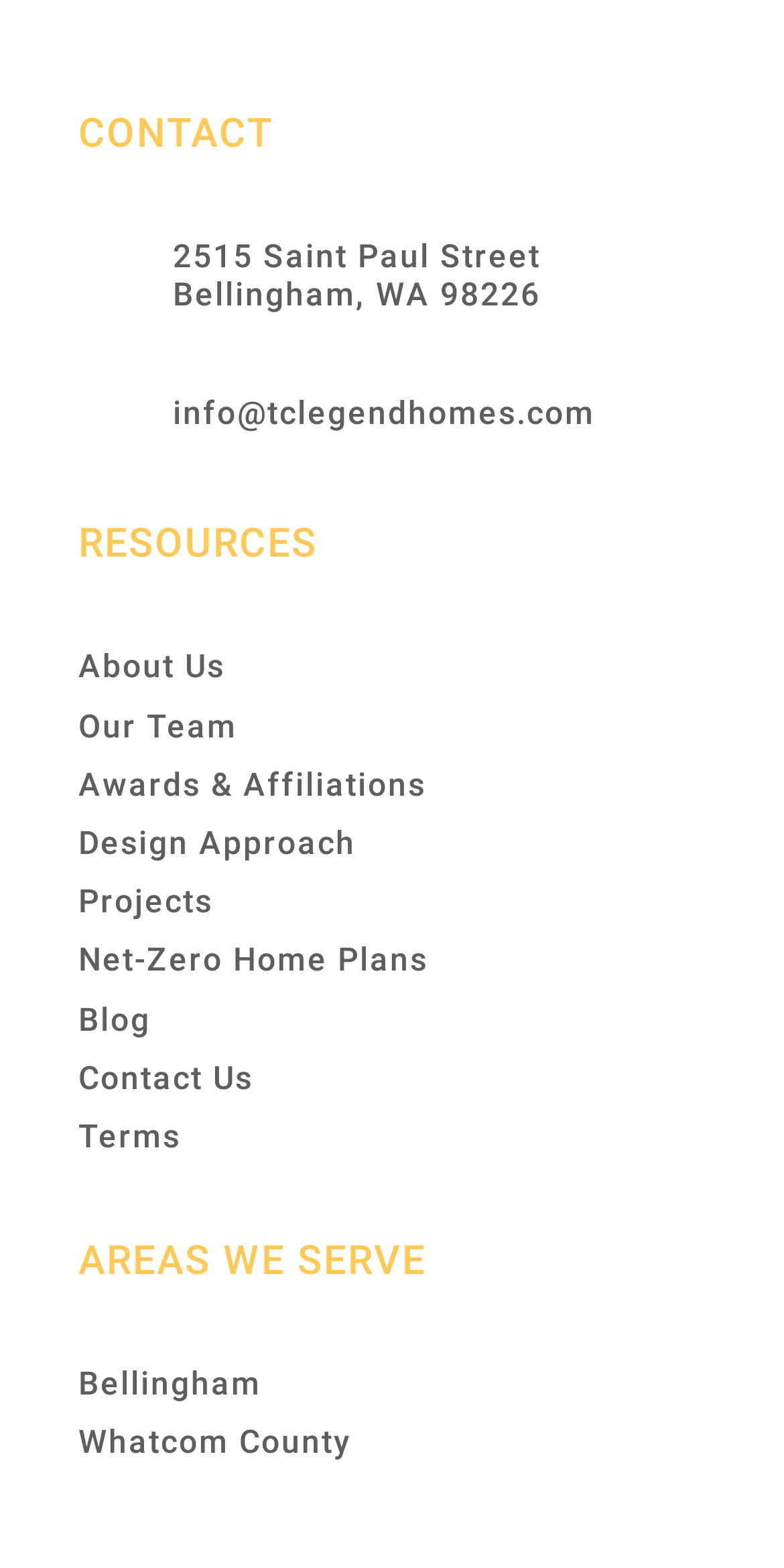Locate the bounding box coordinates of the clickable area to execute the instruction: "contact us". Provide the coordinates as four float numbers between 0 and 1, represented as [left, top, right, bottom].

[0.1, 0.675, 0.323, 0.699]